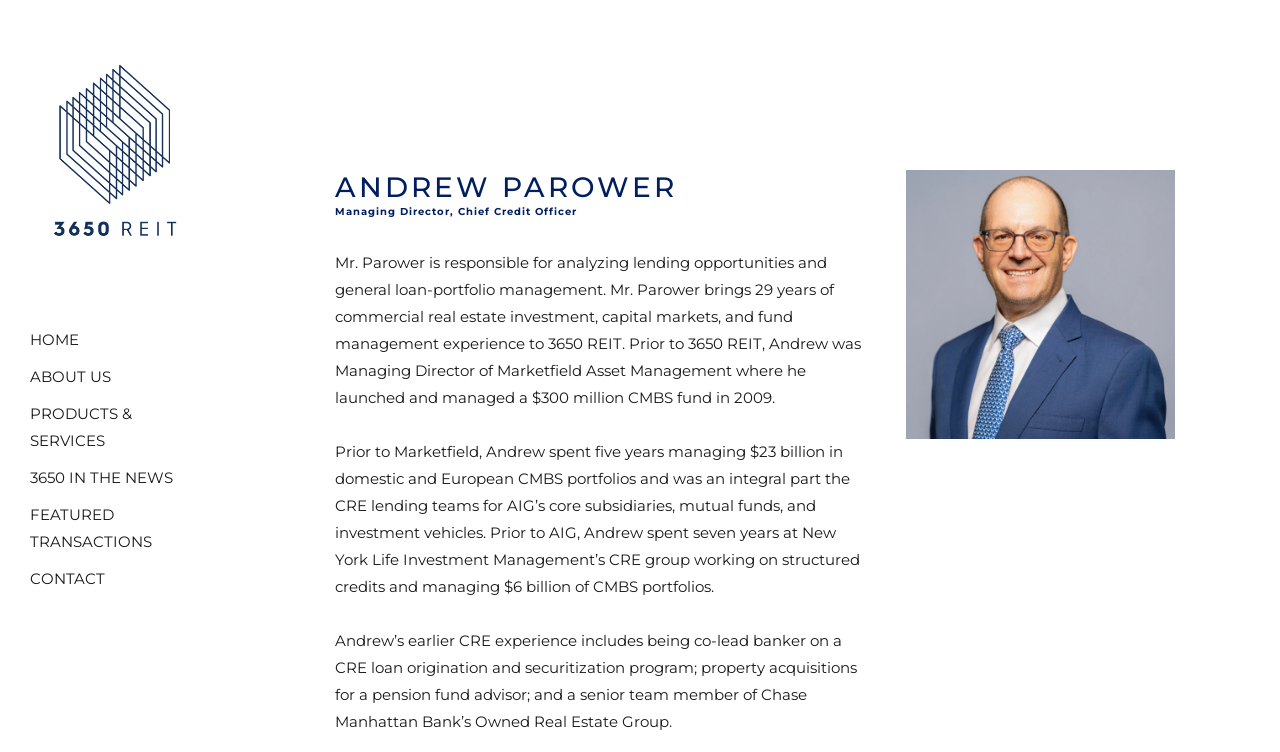Please specify the bounding box coordinates in the format (top-left x, top-left y, bottom-right x, bottom-right y), with values ranging from 0 to 1. Identify the bounding box for the UI component described as follows: Products & Services

[0.023, 0.537, 0.103, 0.598]